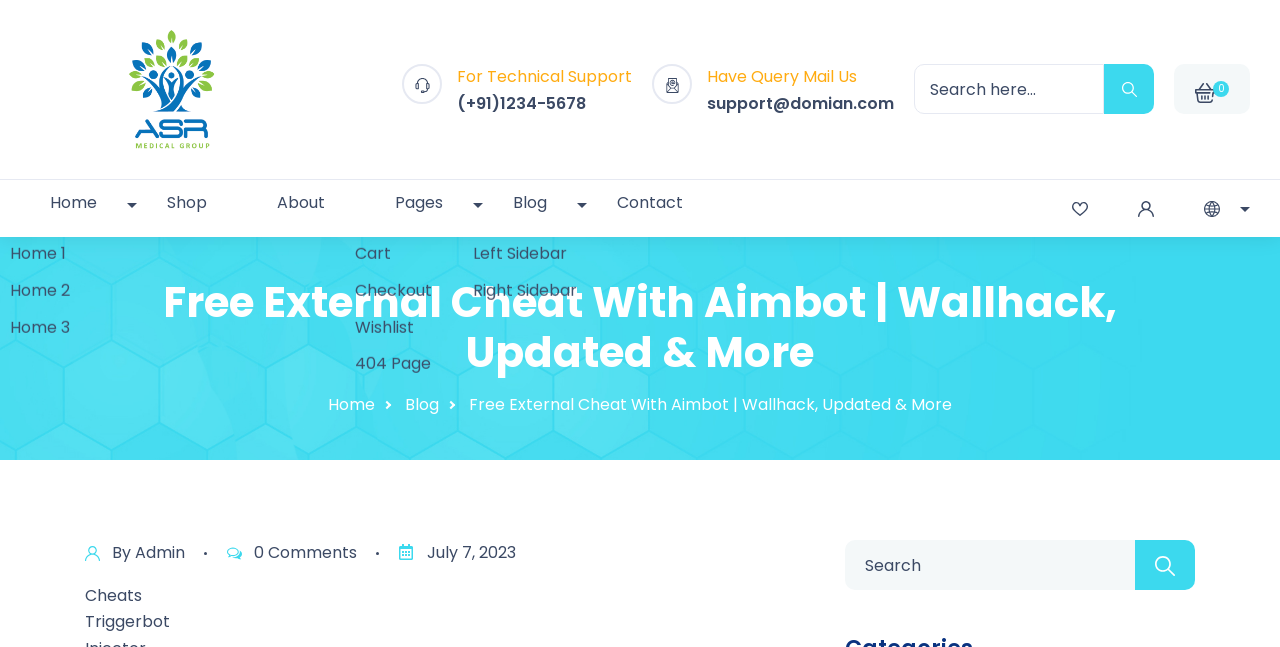What is the date of the blog post?
Look at the screenshot and respond with a single word or phrase.

July 7, 2023